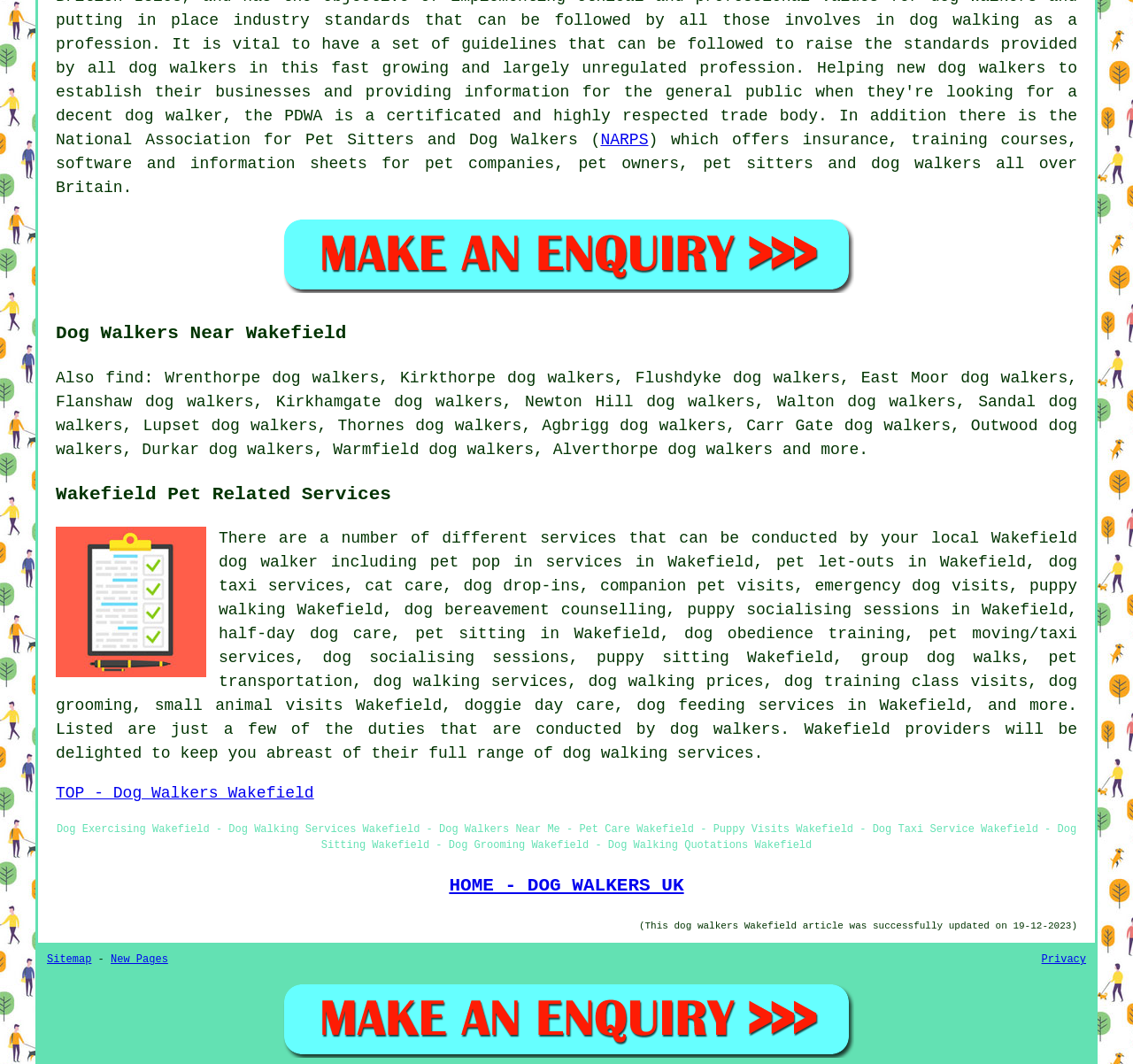Show the bounding box coordinates of the element that should be clicked to complete the task: "Enter your email".

None